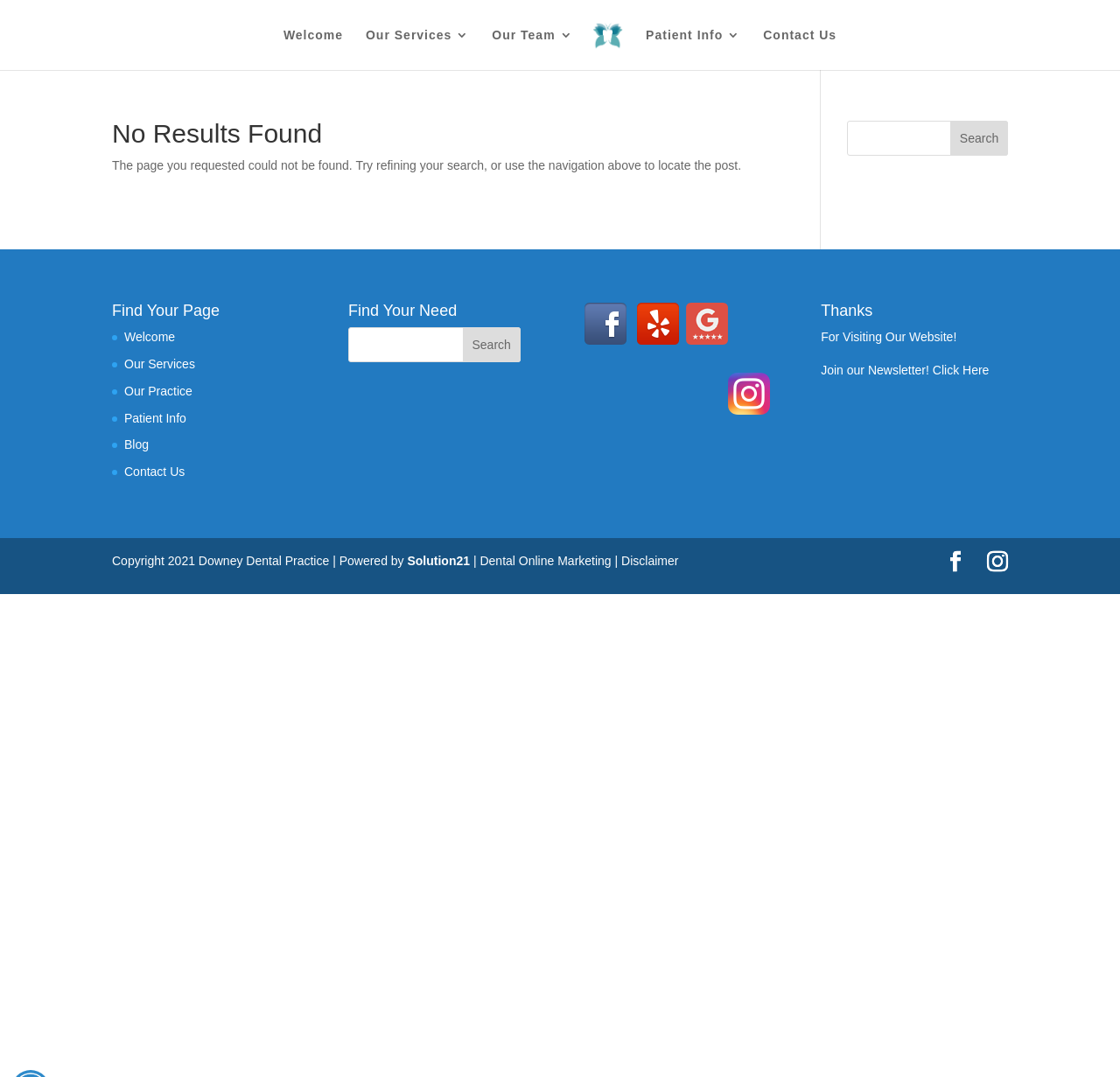Show the bounding box coordinates of the element that should be clicked to complete the task: "Find your page".

[0.1, 0.281, 0.196, 0.304]